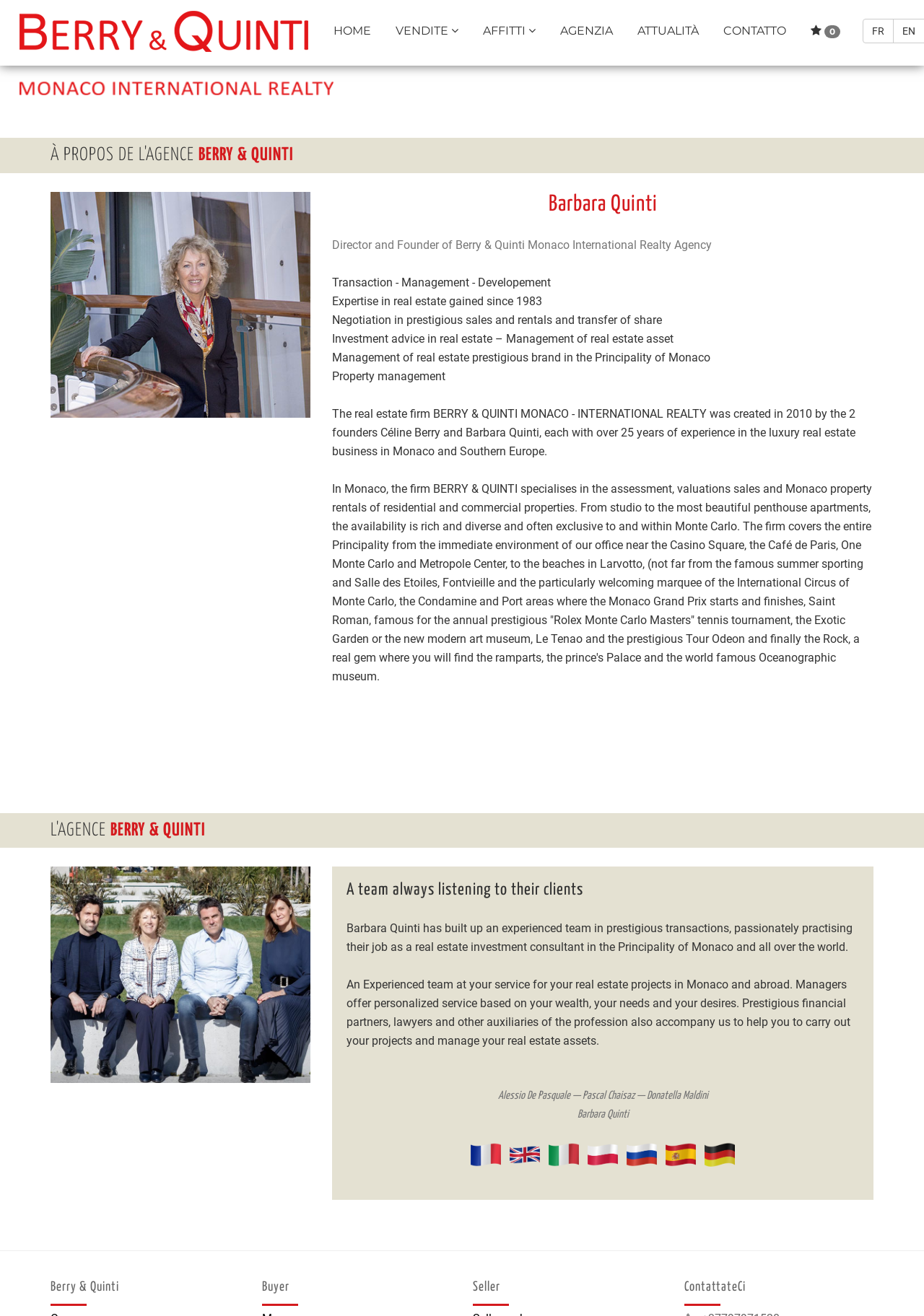Pinpoint the bounding box coordinates of the element to be clicked to execute the instruction: "Sign in to your account".

None